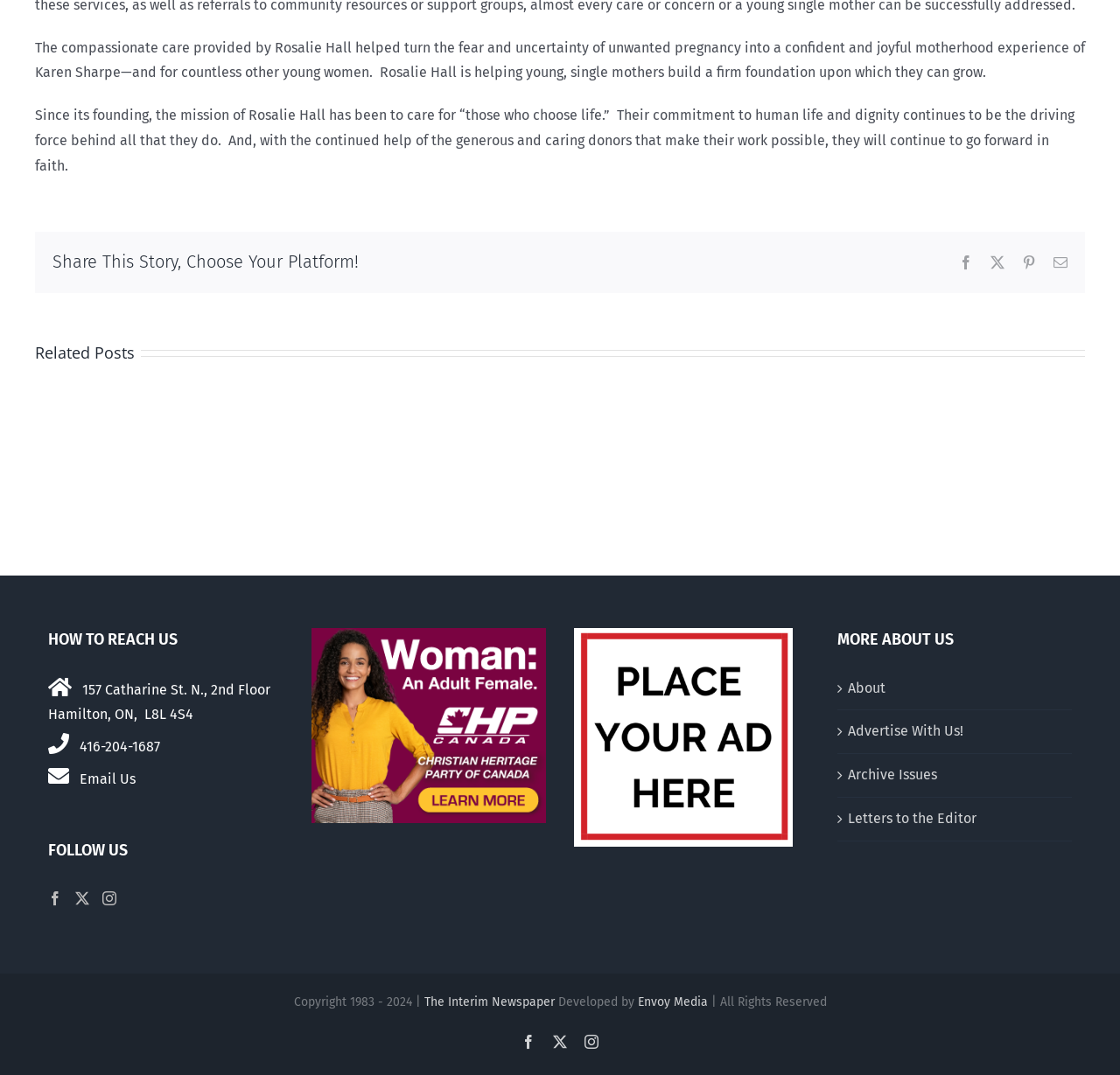What is the mission of Rosalie Hall?
Examine the image closely and answer the question with as much detail as possible.

Based on the StaticText element with OCR text 'Since its founding, the mission of Rosalie Hall has been to care for “those who choose life.”', we can infer that the mission of Rosalie Hall is to care for those who choose life.